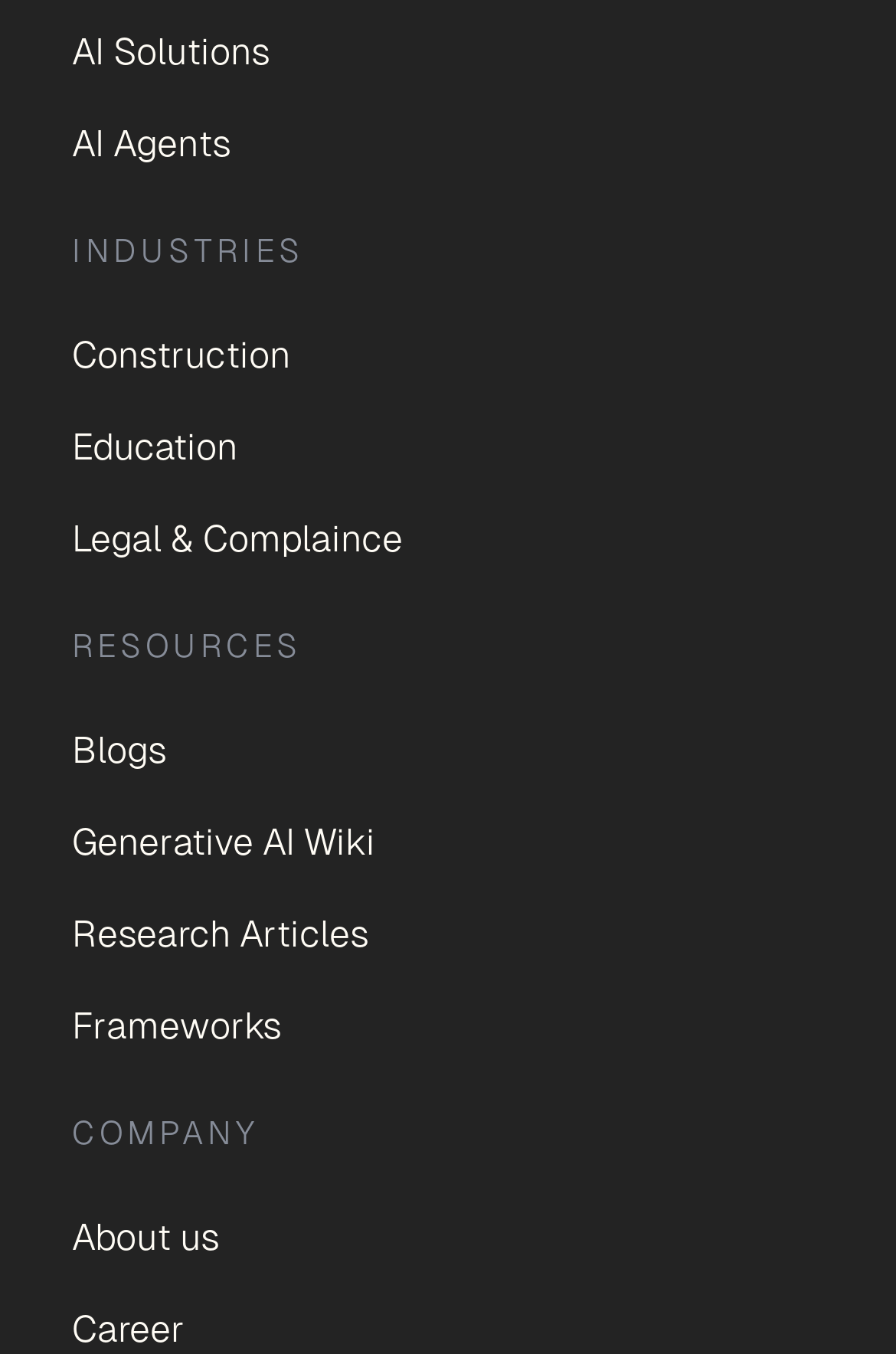Answer with a single word or phrase: 
How many links are available in the top navigation menu?

2